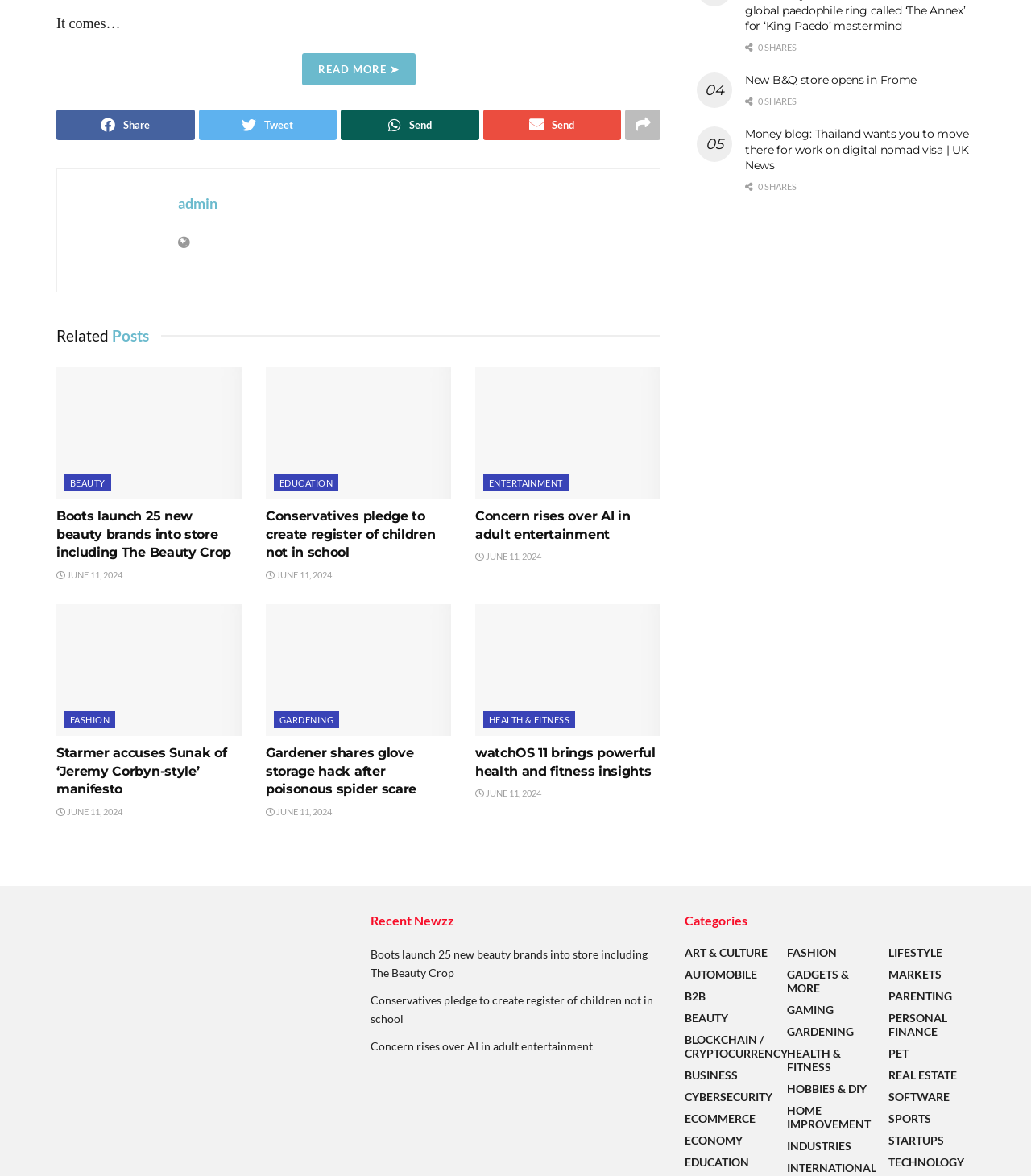Can you show the bounding box coordinates of the region to click on to complete the task described in the instruction: "Share the article"?

[0.055, 0.093, 0.189, 0.119]